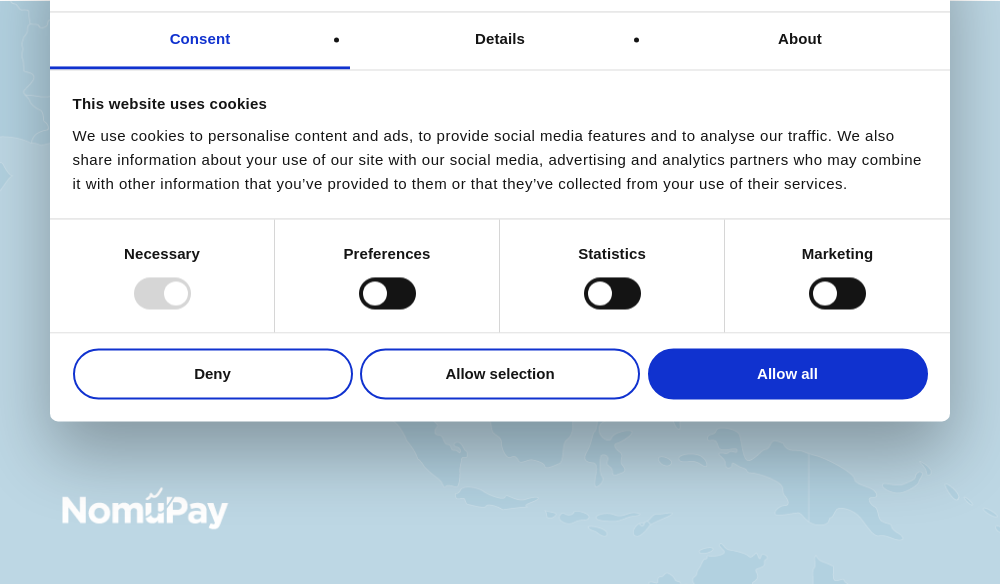Capture every detail in the image and describe it fully.

The image features a cookie consent dialog from NomuPay, displayed against a soft blue background with a subtle map of Southeast Asia. The dialog prominently informs users that the website uses cookies to personalize content and ads, analyze traffic, and provide social media features. Below the explanatory text, options for cookie preferences are presented: toggles for "Necessary," "Preferences," "Statistics," and "Marketing," allowing users to customize their consent. At the bottom, three buttons – "Deny," "Allow selection," and "Allow all" – provide clear actions for users to manage their cookie settings, enhancing user control and transparency in data management. The NomuPay logo is featured prominently at the bottom left, reinforcing brand identity.